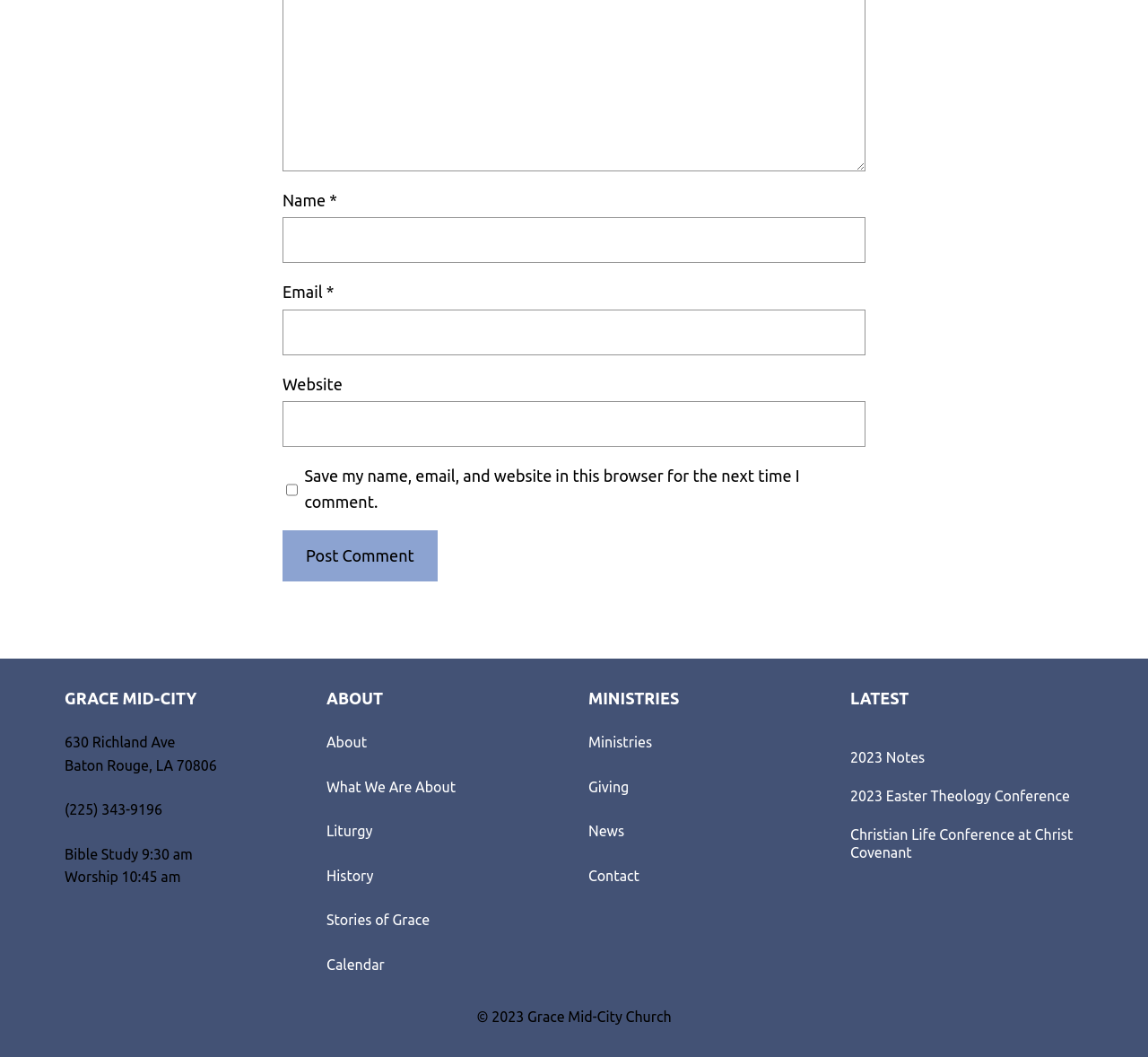What is the name of the church?
Based on the image, provide a one-word or brief-phrase response.

GRACE MID-CITY